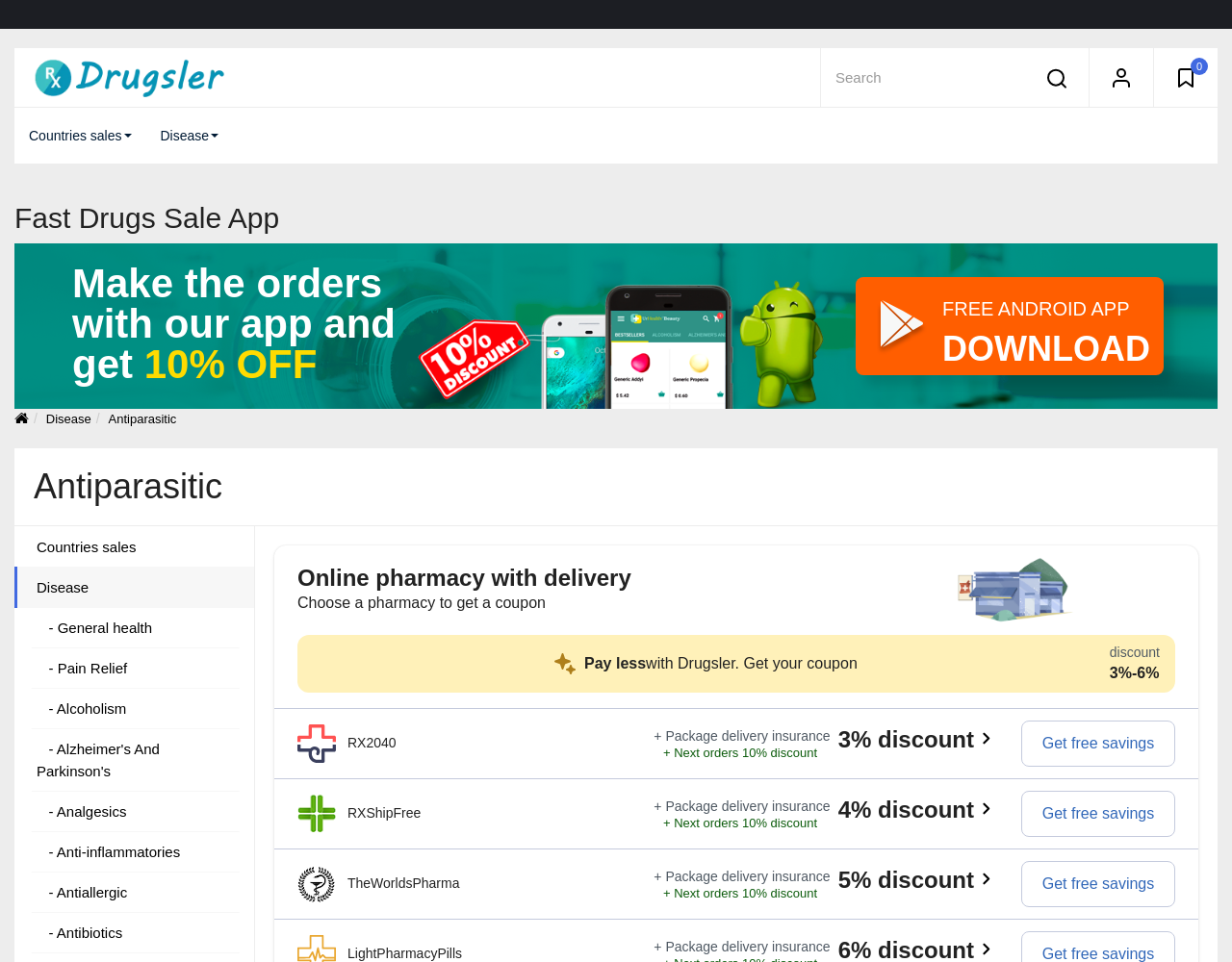Please provide a comprehensive response to the question below by analyzing the image: 
What is the purpose of the search box?

I inferred the purpose of the search box by its location and the text 'Search' next to it, which suggests that it is a search function. Additionally, the presence of a search button next to it further supports this conclusion.